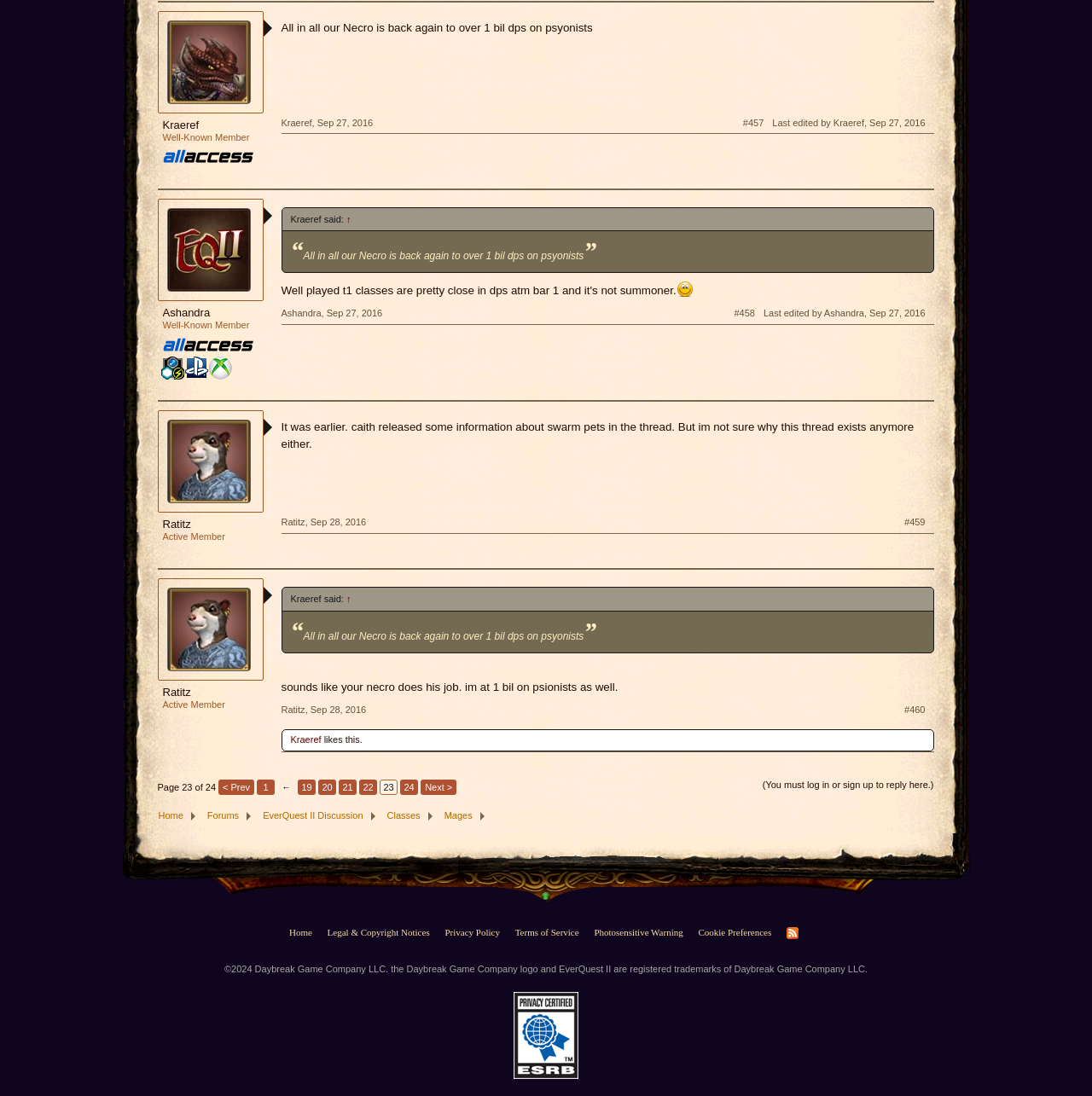Answer briefly with one word or phrase:
How many pages are there in this thread?

24